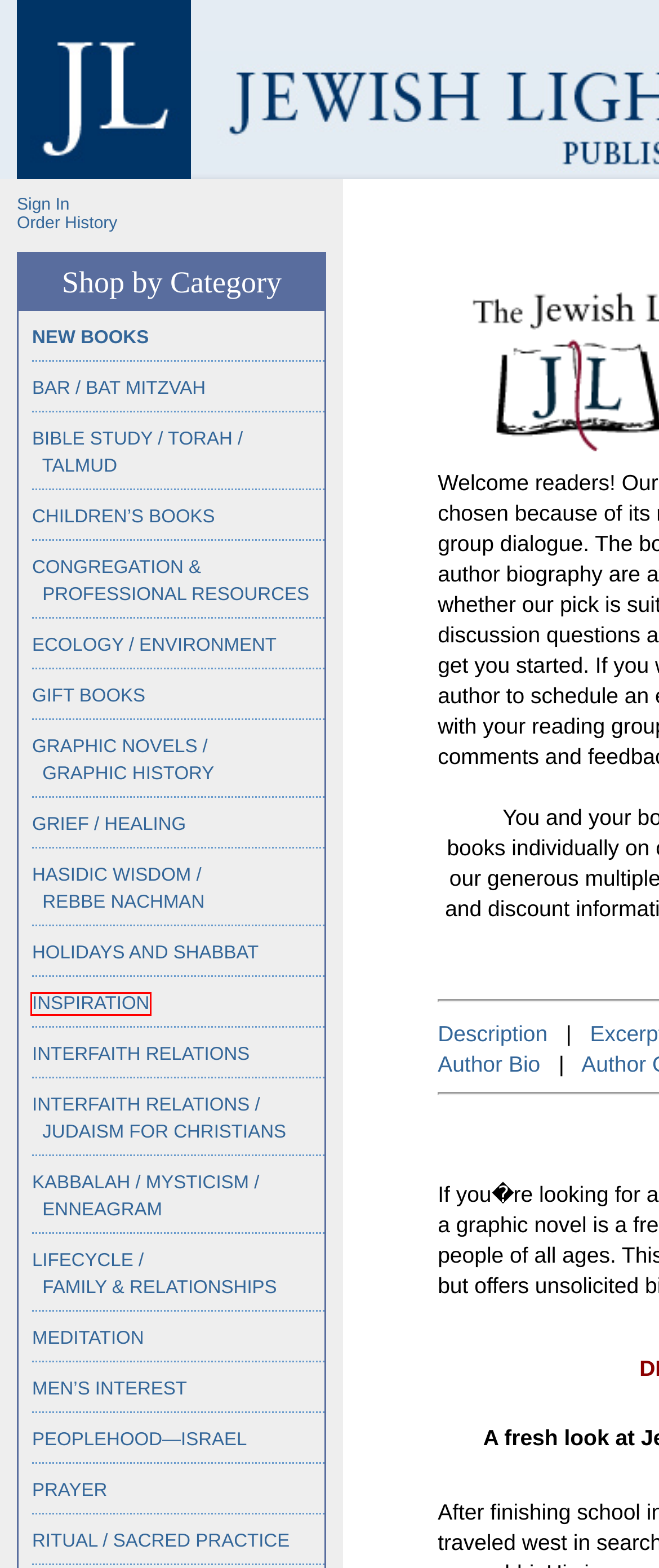You are presented with a screenshot of a webpage that includes a red bounding box around an element. Determine which webpage description best matches the page that results from clicking the element within the red bounding box. Here are the candidates:
A. Jewish Lights: Men's Interest
B. Jewish Lights: Gift Books
C. Jewish Lights: Inspiration
D. Jewish Lights: Lifecycle / Family & Relationships
E. Jewish Lights: Congregation & Professional Resources
F. Jewish Lights: Prayer
G. Jewish Lights: Holidays and Shabbat
H. Jewish Lights: New Books

C